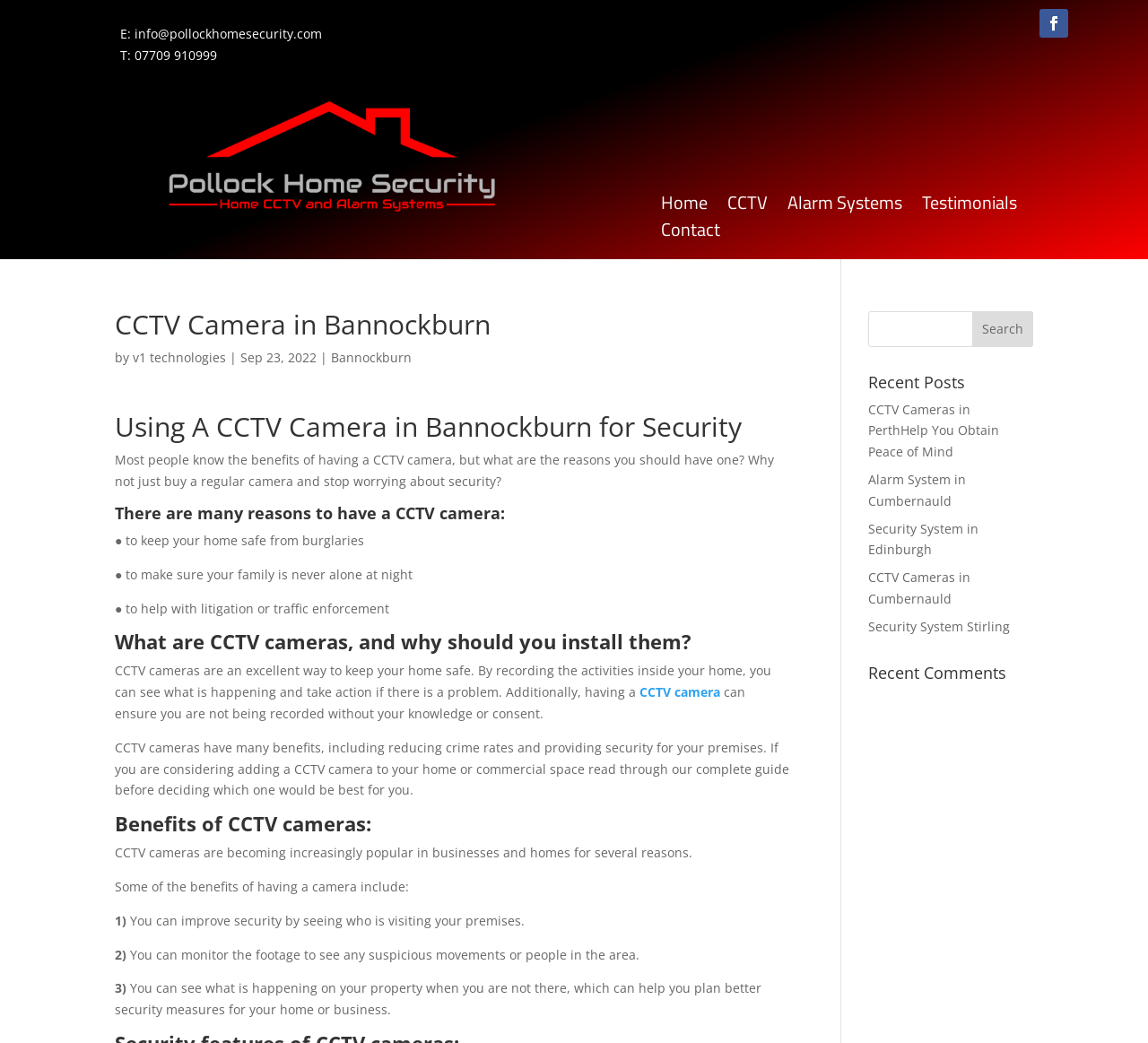How many benefits of CCTV cameras are listed?
Based on the screenshot, give a detailed explanation to answer the question.

I counted the benefits of CCTV cameras listed in the section 'Benefits of CCTV cameras:' and found that there are three benefits mentioned: improving security, monitoring footage, and seeing what is happening on the property when not present.